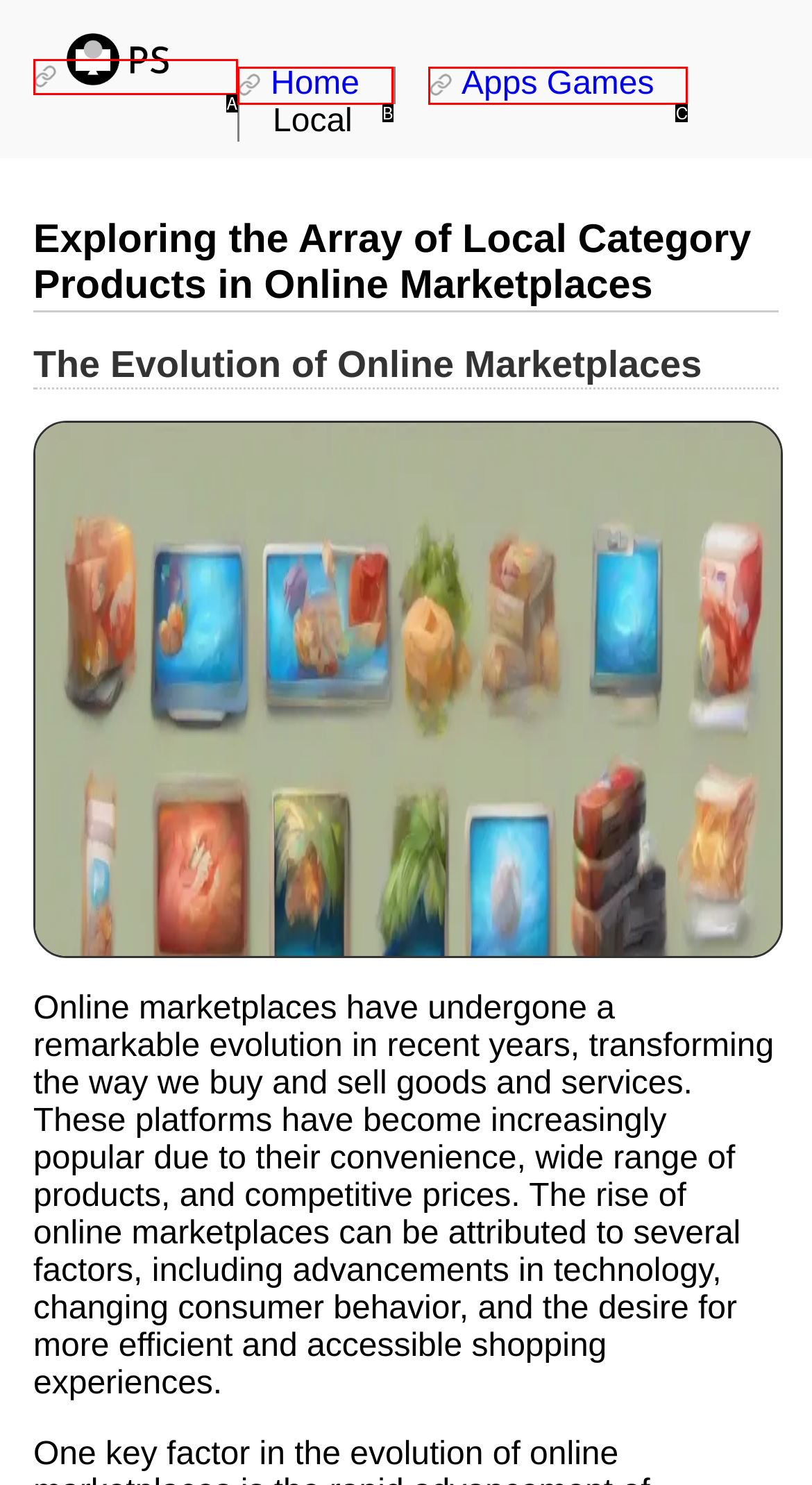Identify the HTML element that matches the description: Apps Games. Provide the letter of the correct option from the choices.

C